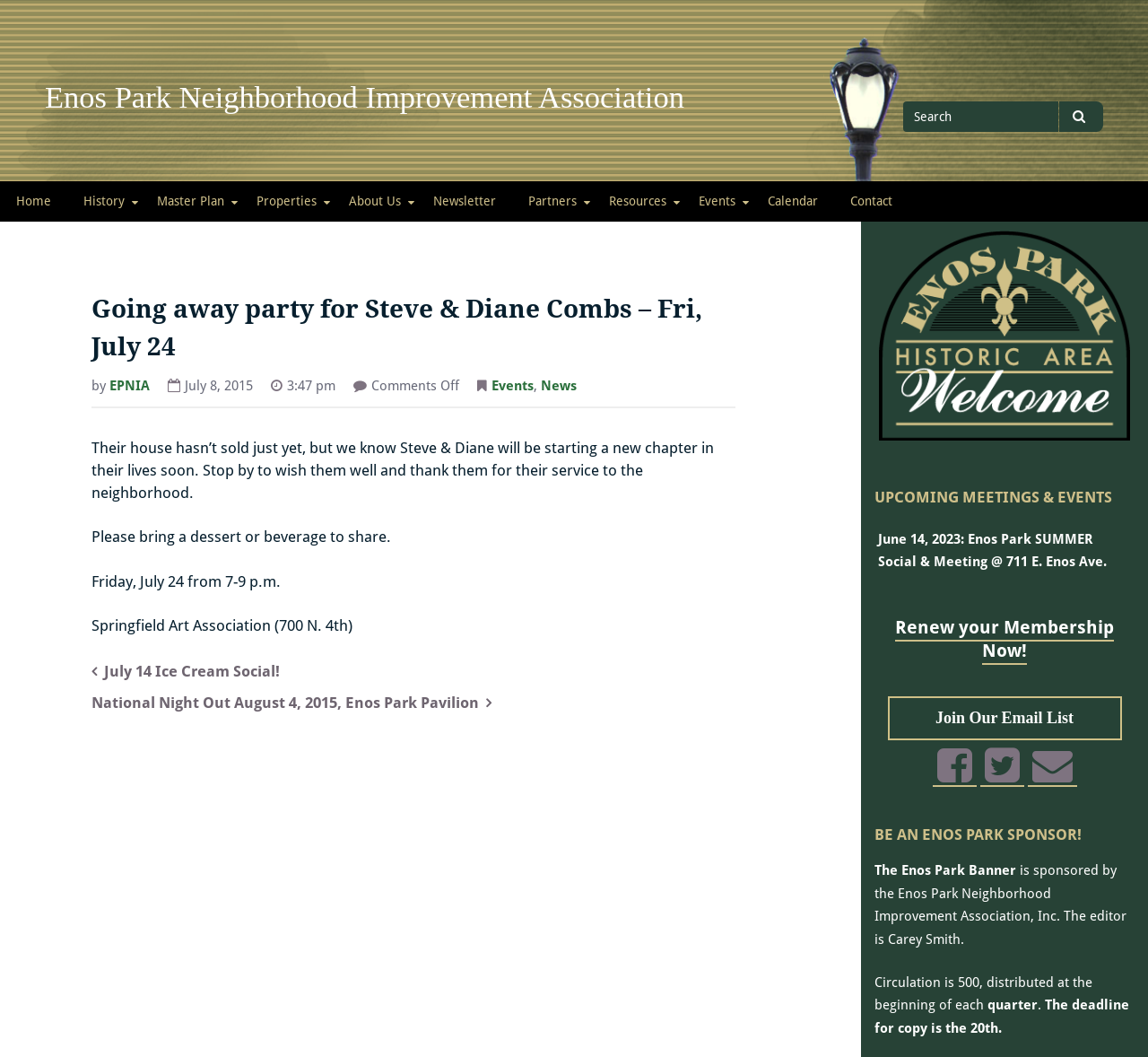Find the bounding box coordinates of the element you need to click on to perform this action: 'Reply to the post'. The coordinates should be represented by four float values between 0 and 1, in the format [left, top, right, bottom].

None